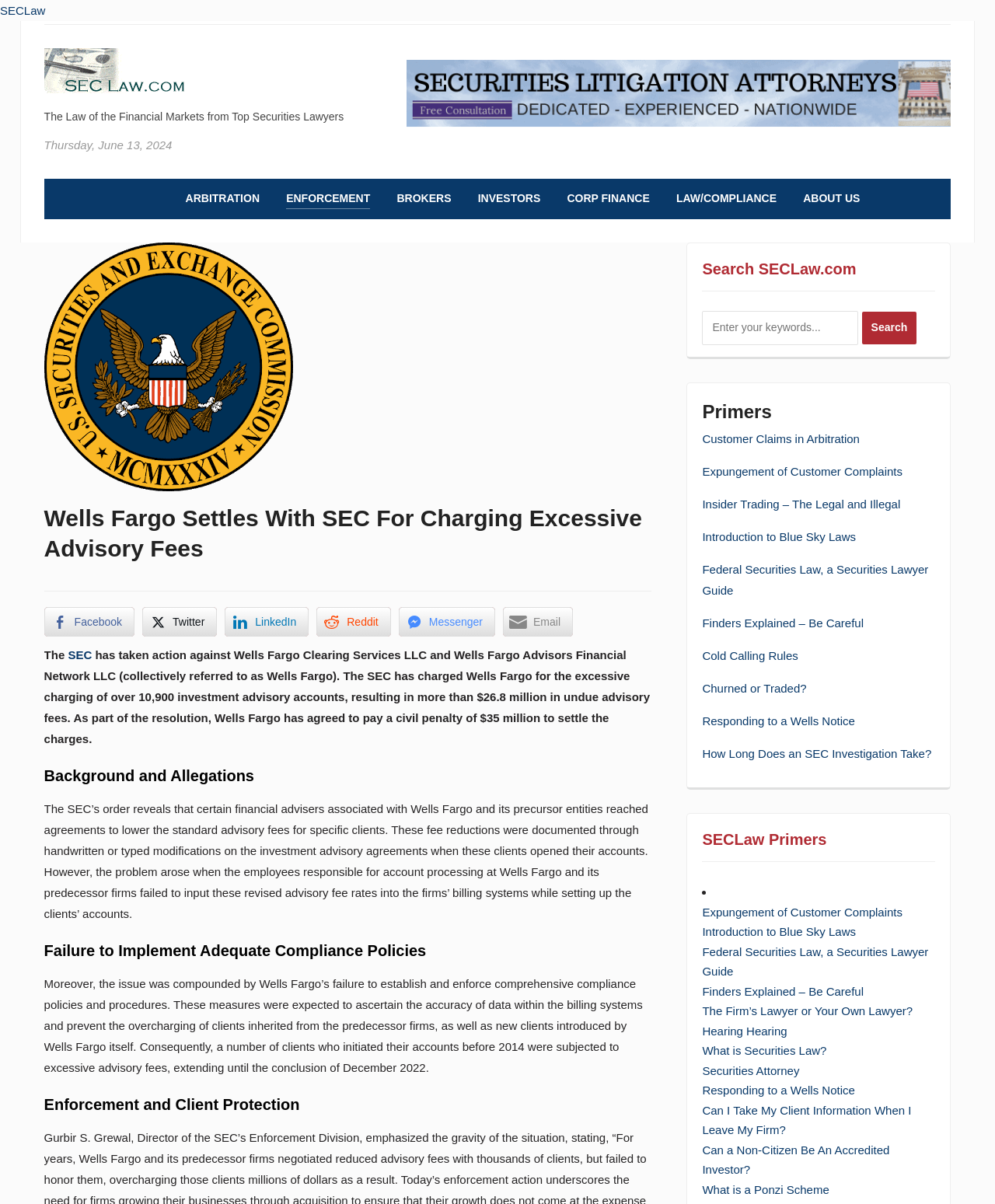Given the description "Finders Explained – Be Careful", provide the bounding box coordinates of the corresponding UI element.

[0.706, 0.512, 0.868, 0.523]